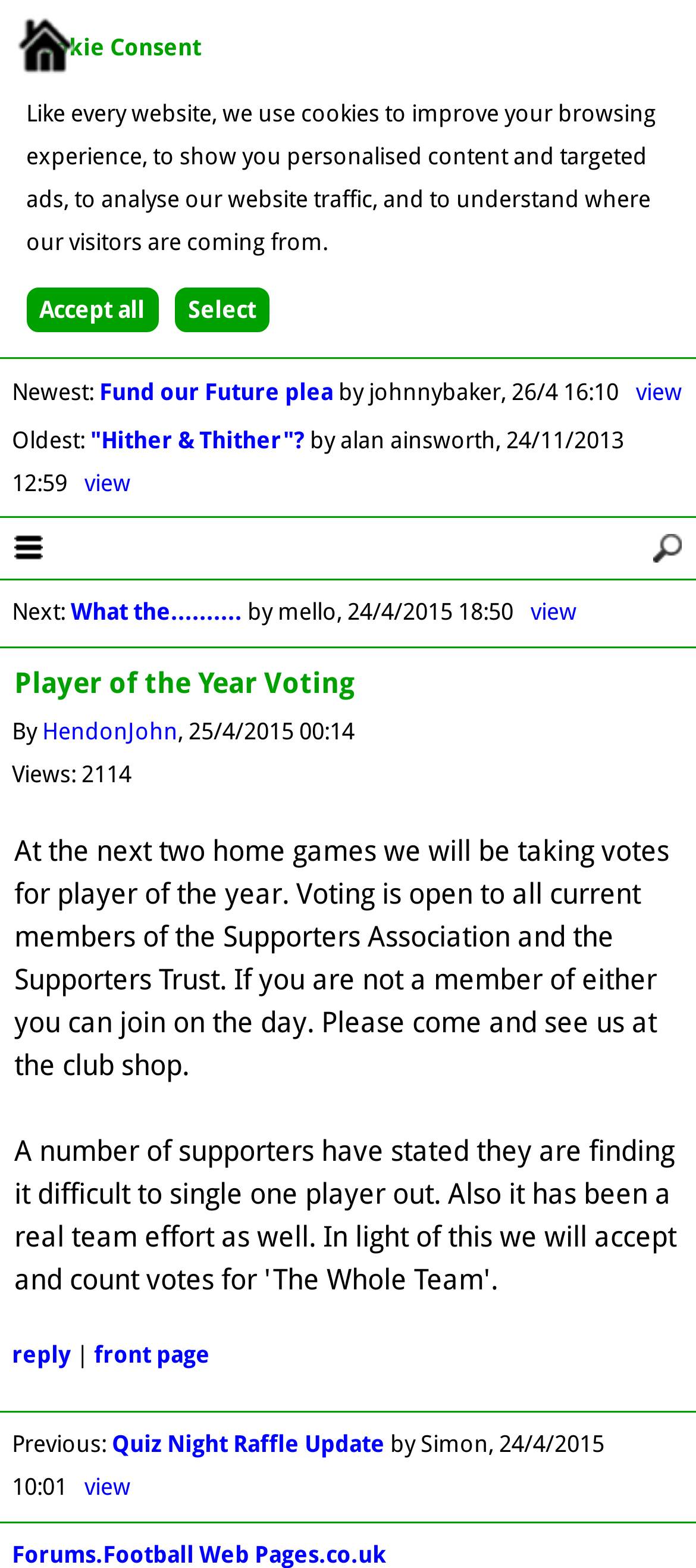Provide a comprehensive description of the webpage.

The webpage is a forum page titled "Greensnet - Forum". At the top, there is a cookie consent notification with a brief description and two buttons, "Accept all" and "Select", placed side by side. Below the notification, there is a link to "Return to front page" accompanied by a small image.

The main content of the page is divided into sections, each containing a topic or post. There are multiple posts, each with a title, author, and timestamp. The posts are arranged in a list, with the newest post at the top and the oldest at the bottom. Each post has a "view" link to the right of the timestamp.

The first post is titled "Fund our Future plea" by johnnybaker, with a timestamp of 26/4 16:10. The second post is titled '"Hither & Thither"?' by alan ainsworth, with a timestamp of 24/11/2013 12:59. The third post is titled "What the.........." by mello, with a timestamp of 24/4/2015 18:50.

There are more posts below, including "Player of the Year Voting" by HendonJohn, with a timestamp of 25/4/2015 00:14, and "Quiz Night Raffle Update" by Simon, with a timestamp of 24/4/2015 10:01.

At the top right corner, there are two images, one labeled "Menu" and the other labeled "Search". At the bottom of the page, there are navigation links, including "Next", "Previous", and "Return to front page".